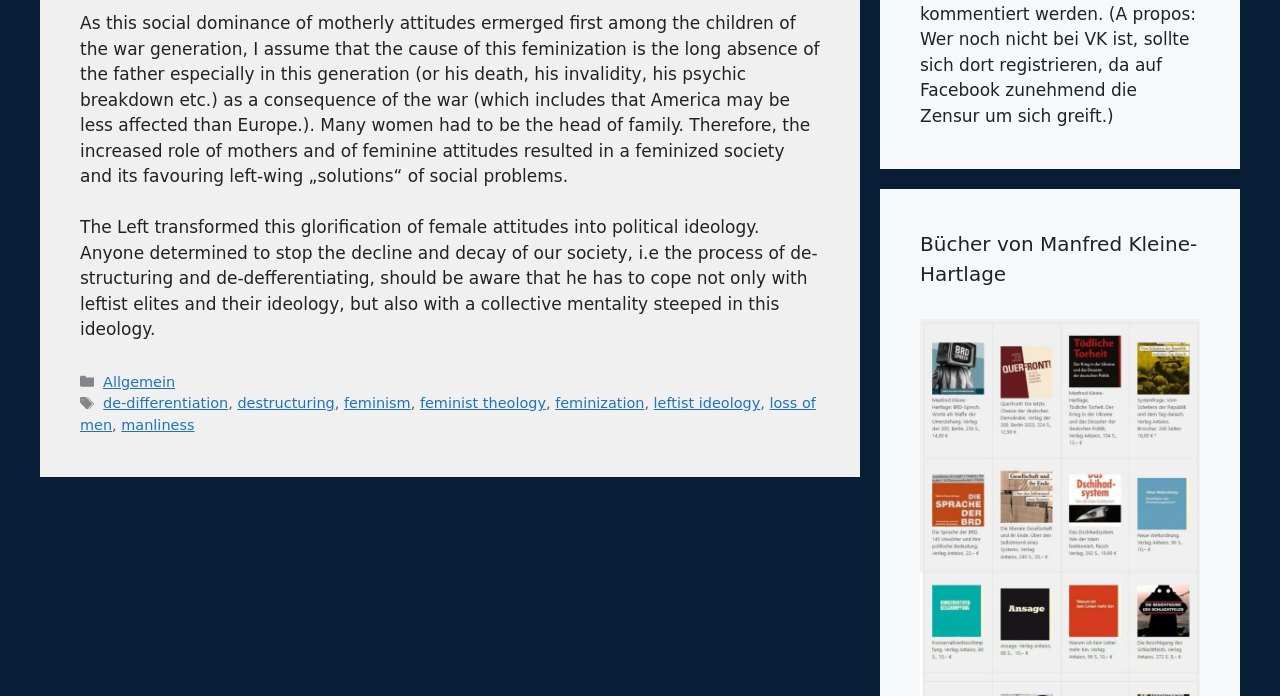Provide a short answer using a single word or phrase for the following question: 
What is the topic of the text?

Feminization